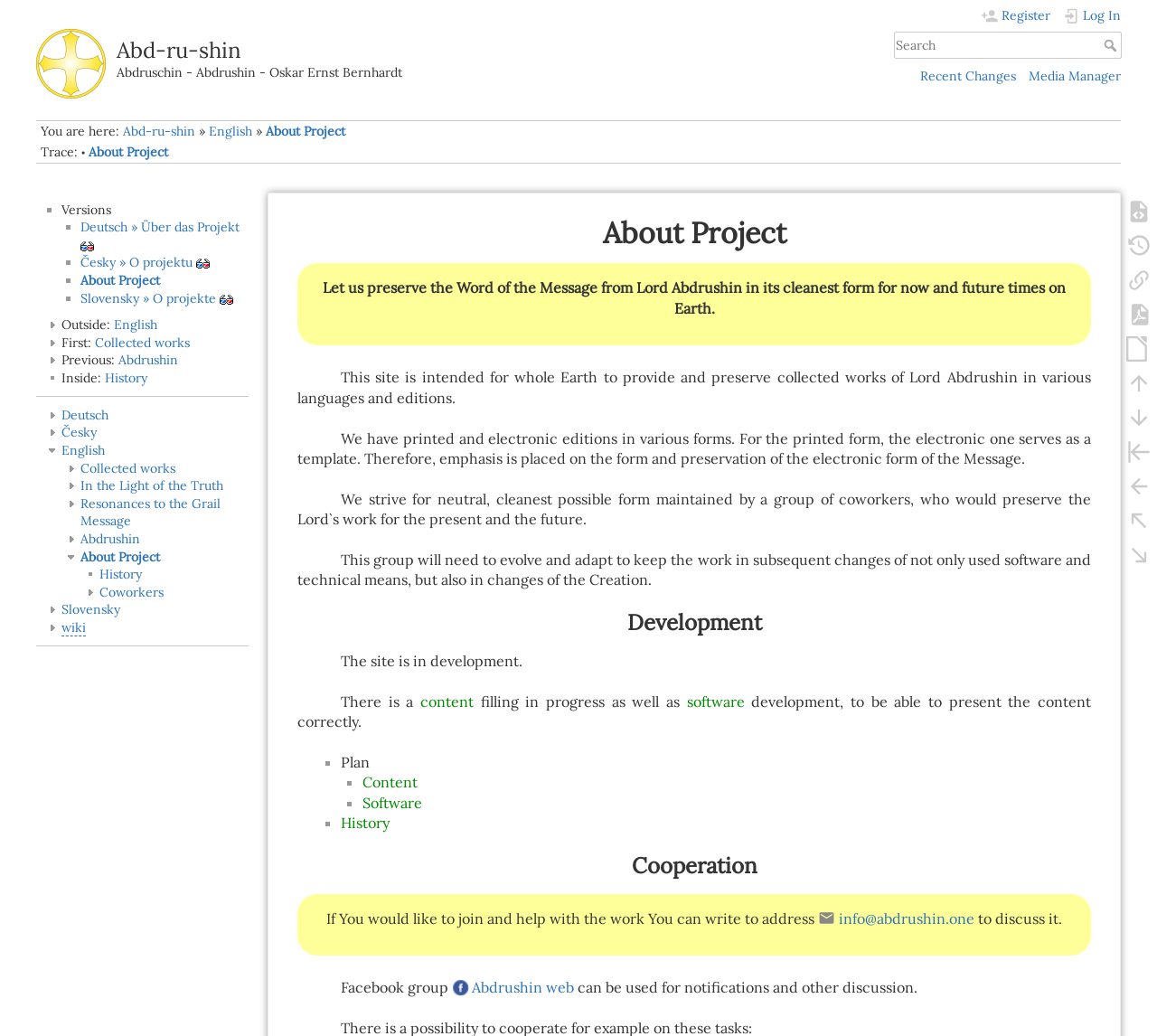Find the coordinates for the bounding box of the element with this description: "About Project".

[0.23, 0.119, 0.298, 0.135]